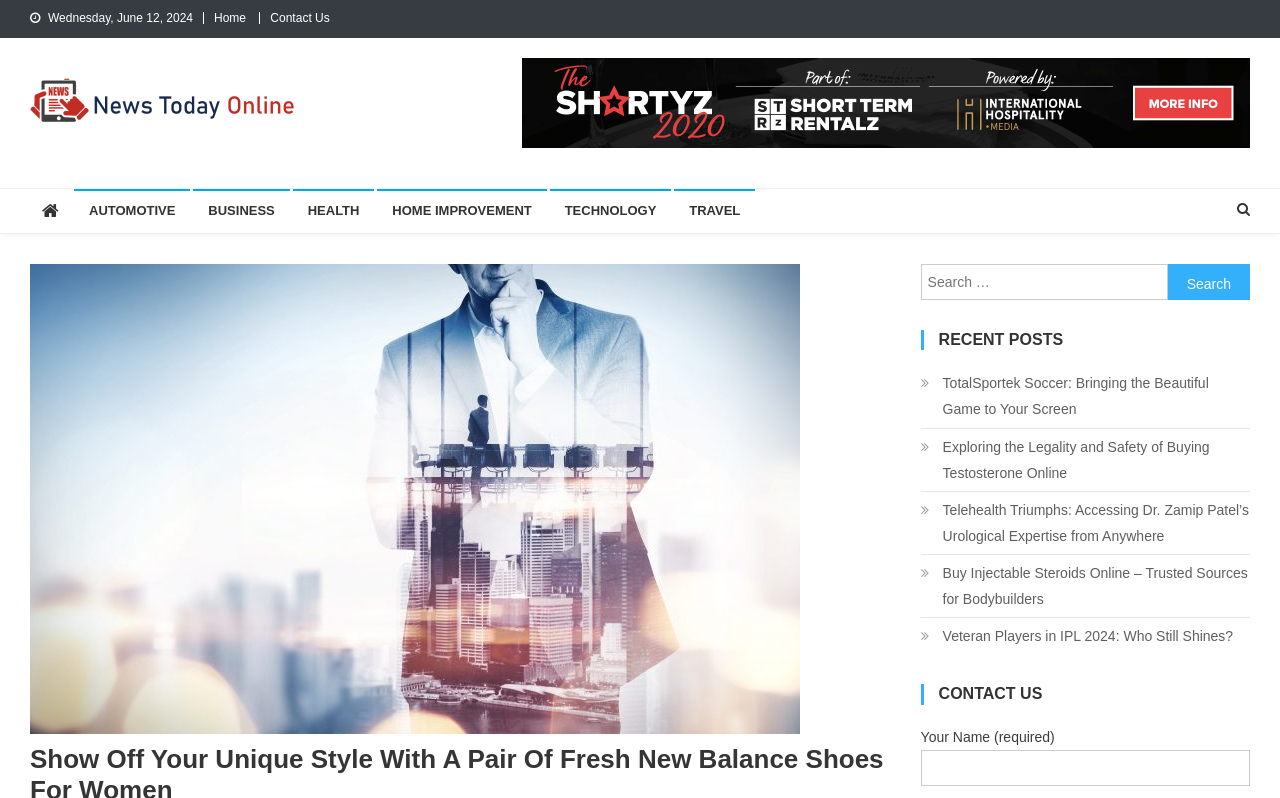Determine the bounding box coordinates for the HTML element mentioned in the following description: "Issue of Fault". The coordinates should be a list of four floats ranging from 0 to 1, represented as [left, top, right, bottom].

None